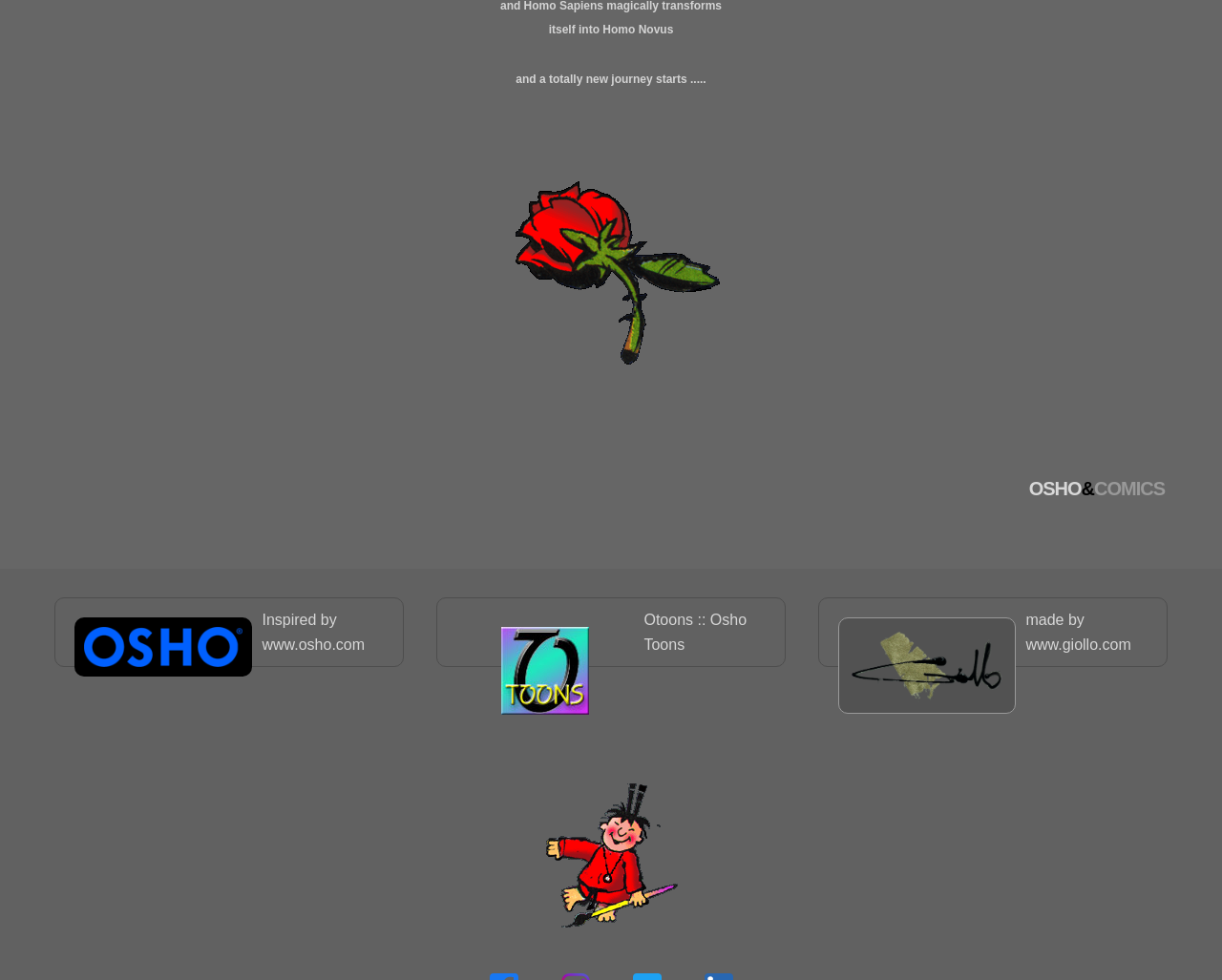Find the bounding box coordinates for the HTML element specified by: "Otoons :: Osho Toons".

[0.527, 0.624, 0.611, 0.666]